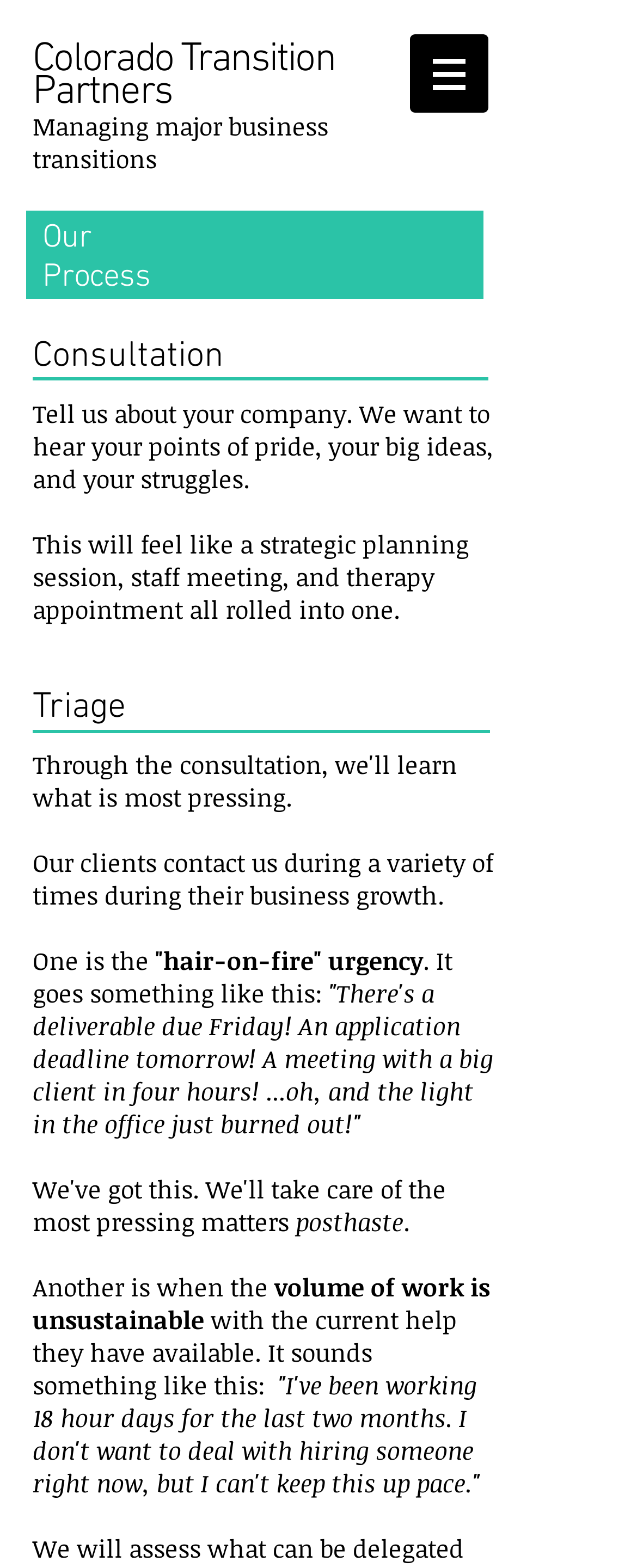Answer in one word or a short phrase: 
What is the name of the company?

Colorado Transition Partners